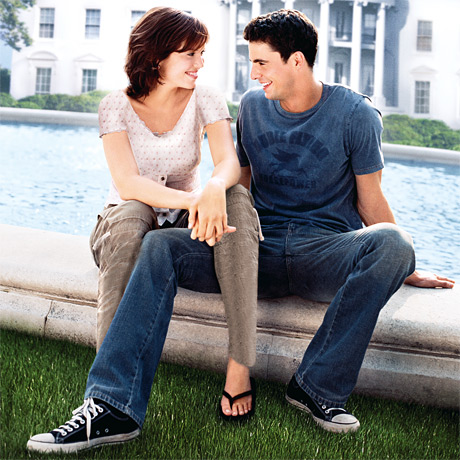Give a detailed account of the elements present in the image.

The image captures a lighthearted moment between two young adults seated on a stone ledge by a tranquil fountain in a park-like setting. The woman, dressed in a casual blouse adorned with floral patterns, exudes warmth and friendliness as she smiles at her companion. She pairs her top with light-colored, loose-fitting pants and black sneakers. The man beside her, in a relaxed stance, sports a blue T-shirt featuring the words "Public Enemy" along with dark jeans and black sneakers. The scene, bathed in natural light, hints at a charming connection between the two, set against a backdrop of greenery and a stately building visible in the background. The accompanying text emphasizes the need for cultural sensitivity in media representations, highlighting the importance of appropriate attire for all genders, including animated characters.